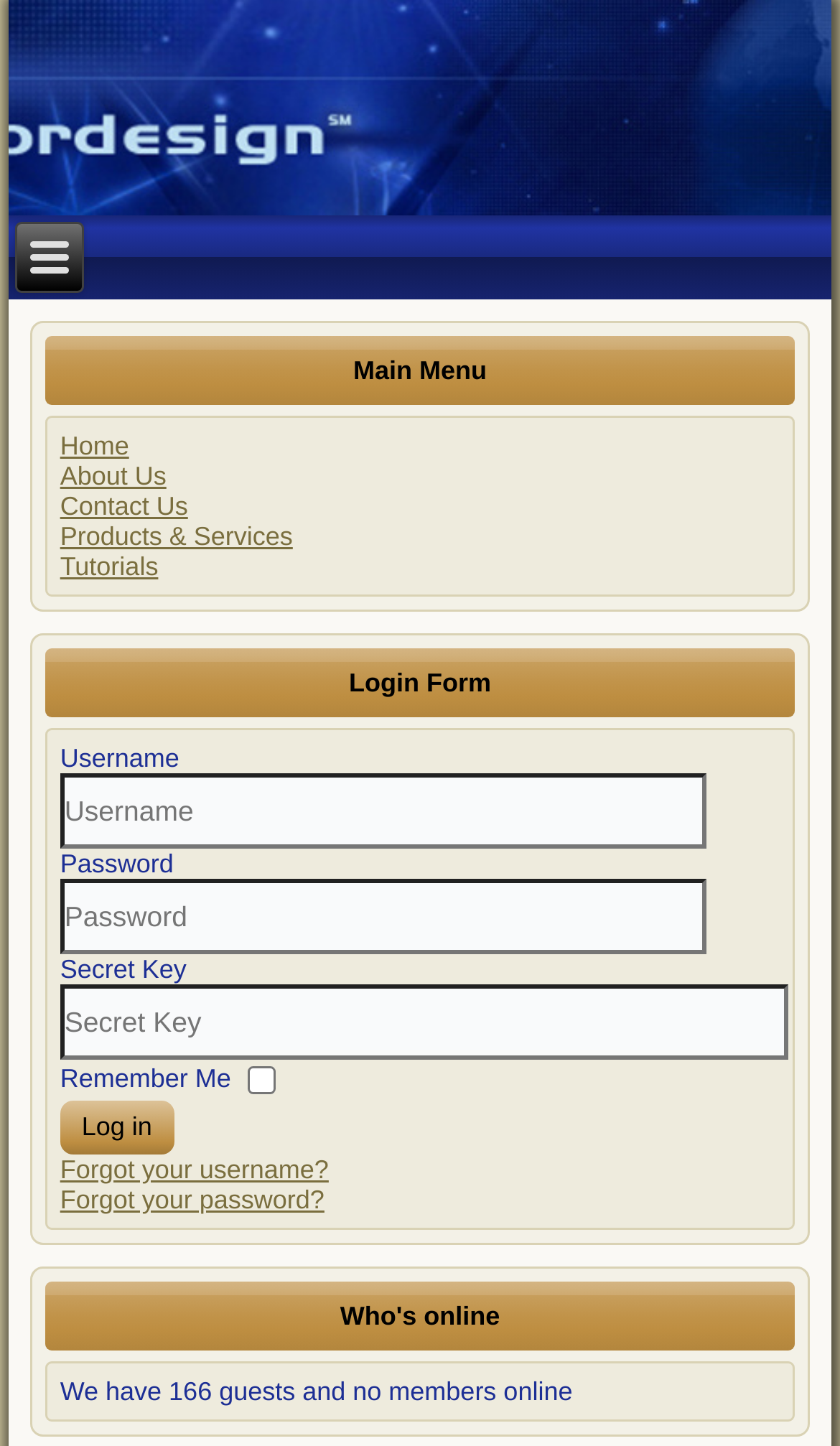Ascertain the bounding box coordinates for the UI element detailed here: "parent_node: Password name="password" placeholder="Password"". The coordinates should be provided as [left, top, right, bottom] with each value being a float between 0 and 1.

[0.072, 0.608, 0.841, 0.66]